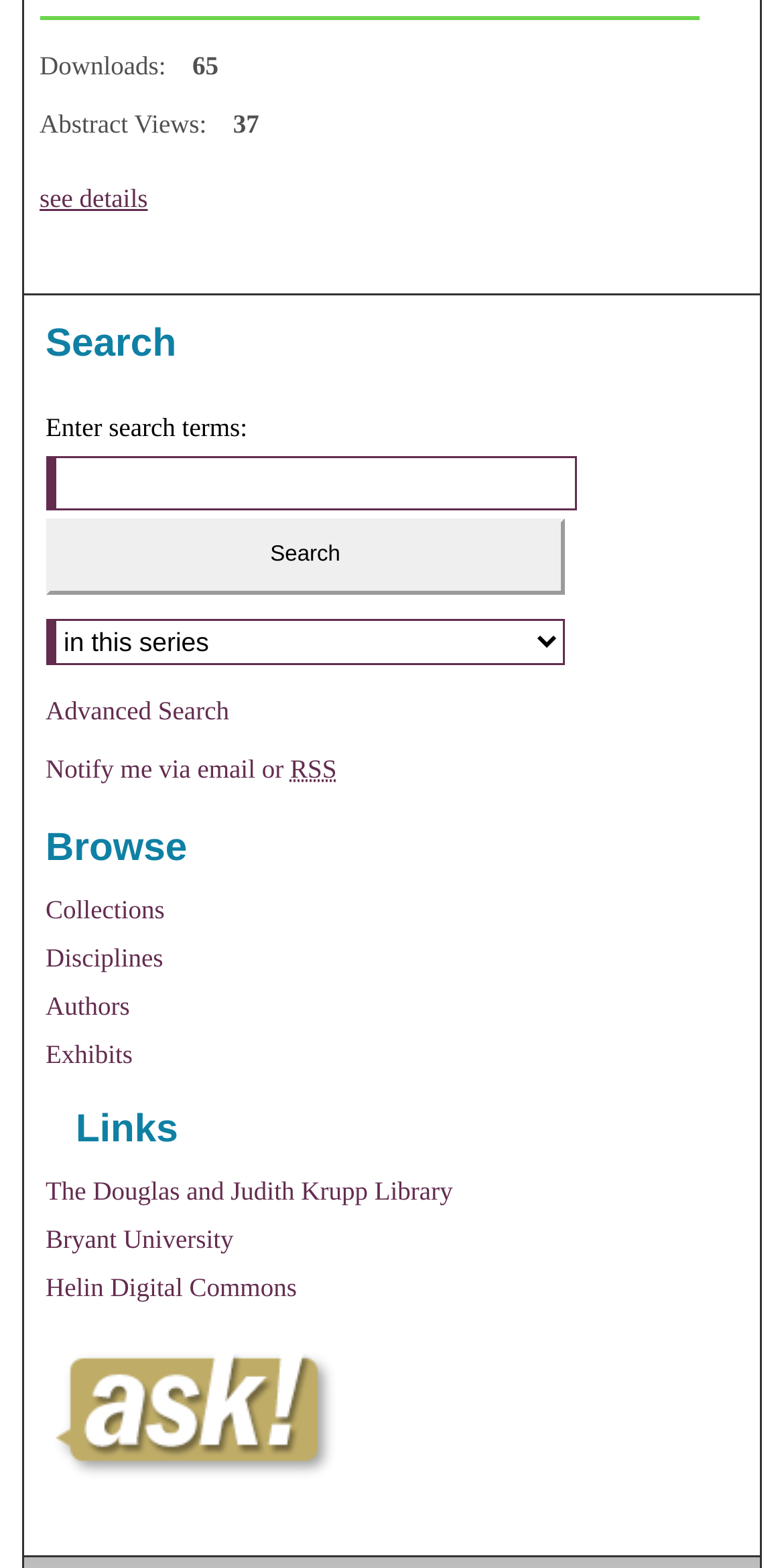Find the bounding box coordinates of the UI element according to this description: "value="Search"".

[0.058, 0.33, 0.721, 0.38]